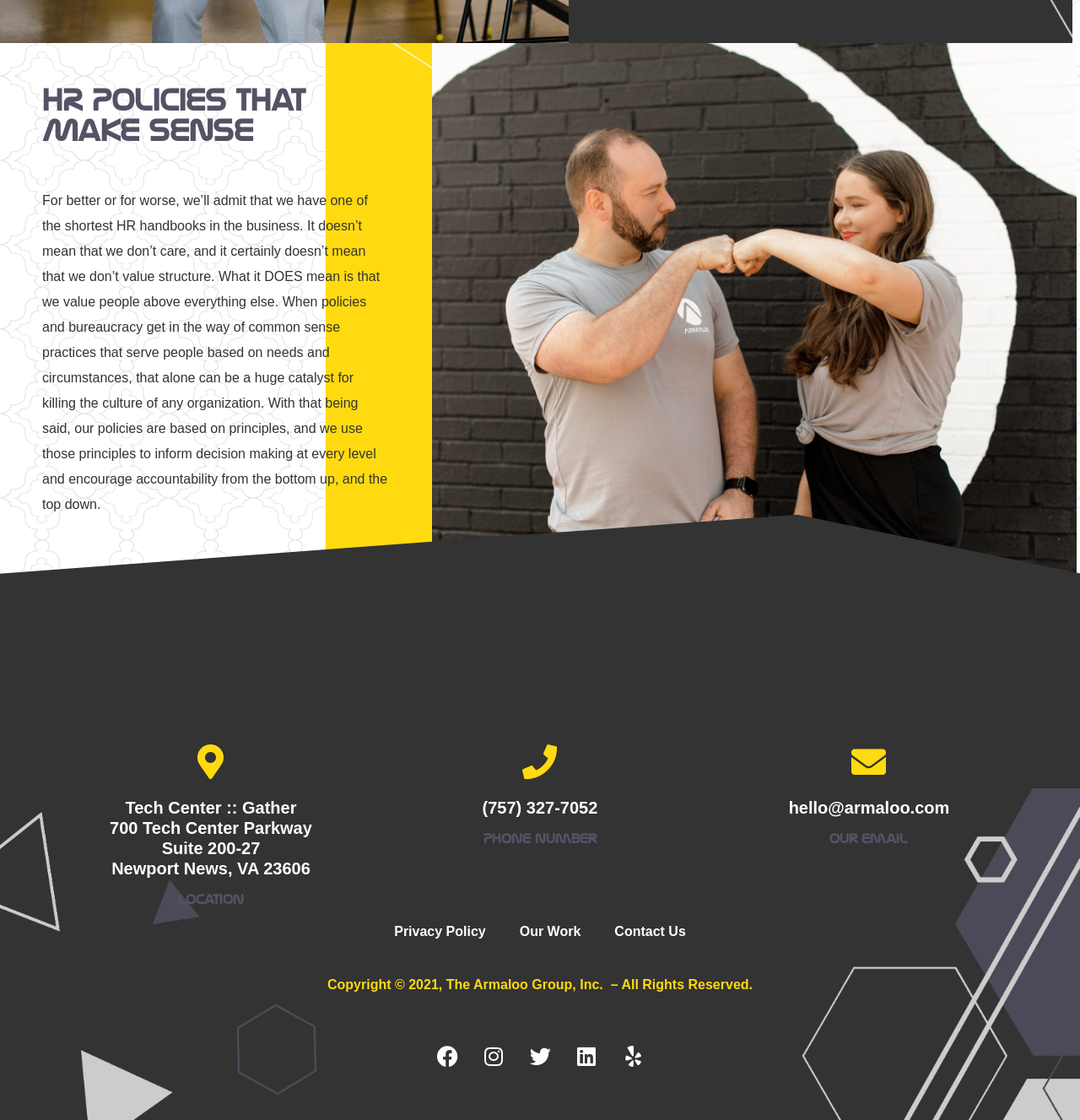Can you provide the bounding box coordinates for the element that should be clicked to implement the instruction: "Go to the News & Events page"?

None